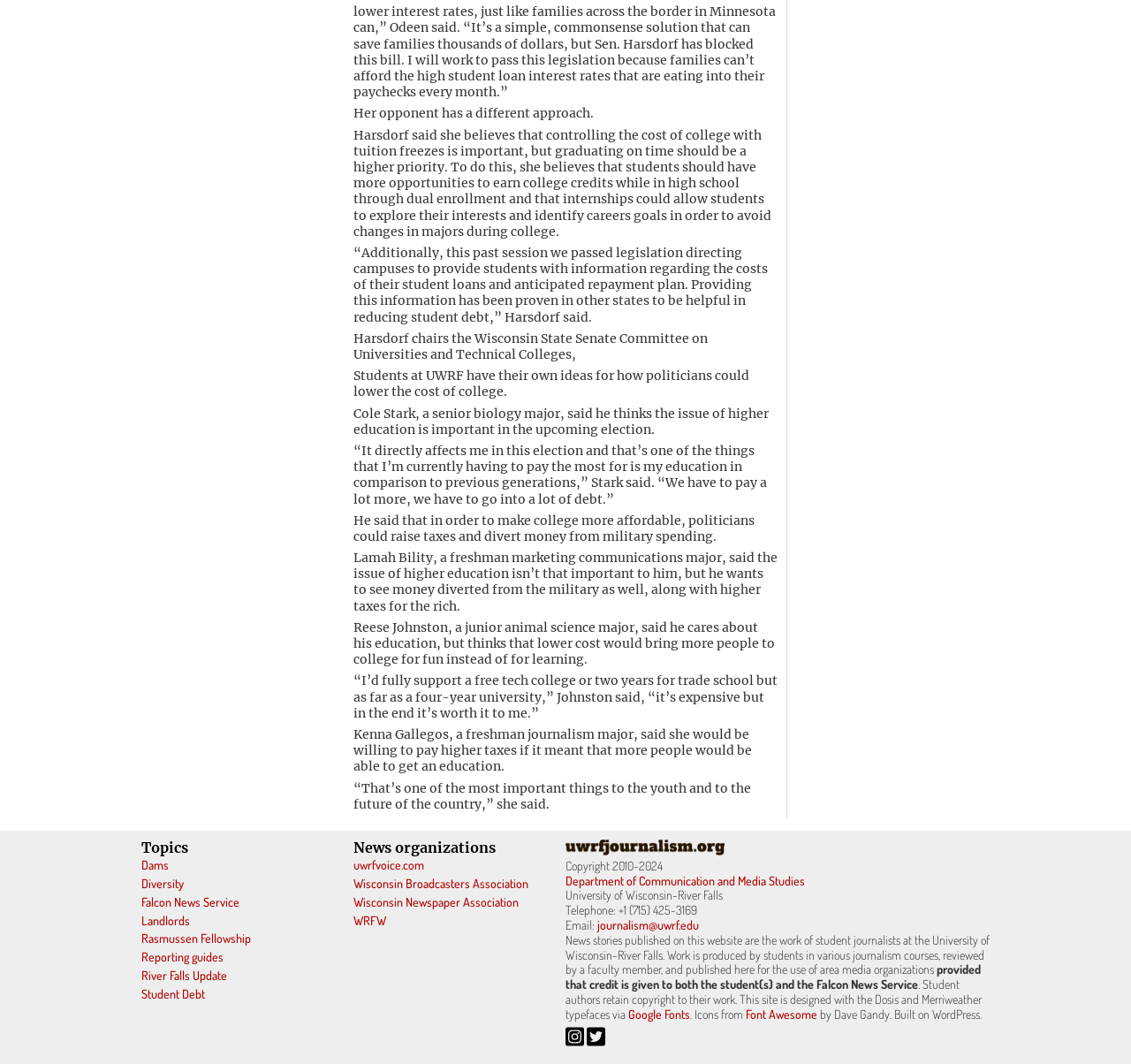Please identify the bounding box coordinates of the element's region that needs to be clicked to fulfill the following instruction: "Go to the 'Department of Communication and Media Studies' webpage". The bounding box coordinates should consist of four float numbers between 0 and 1, i.e., [left, top, right, bottom].

[0.5, 0.82, 0.712, 0.834]